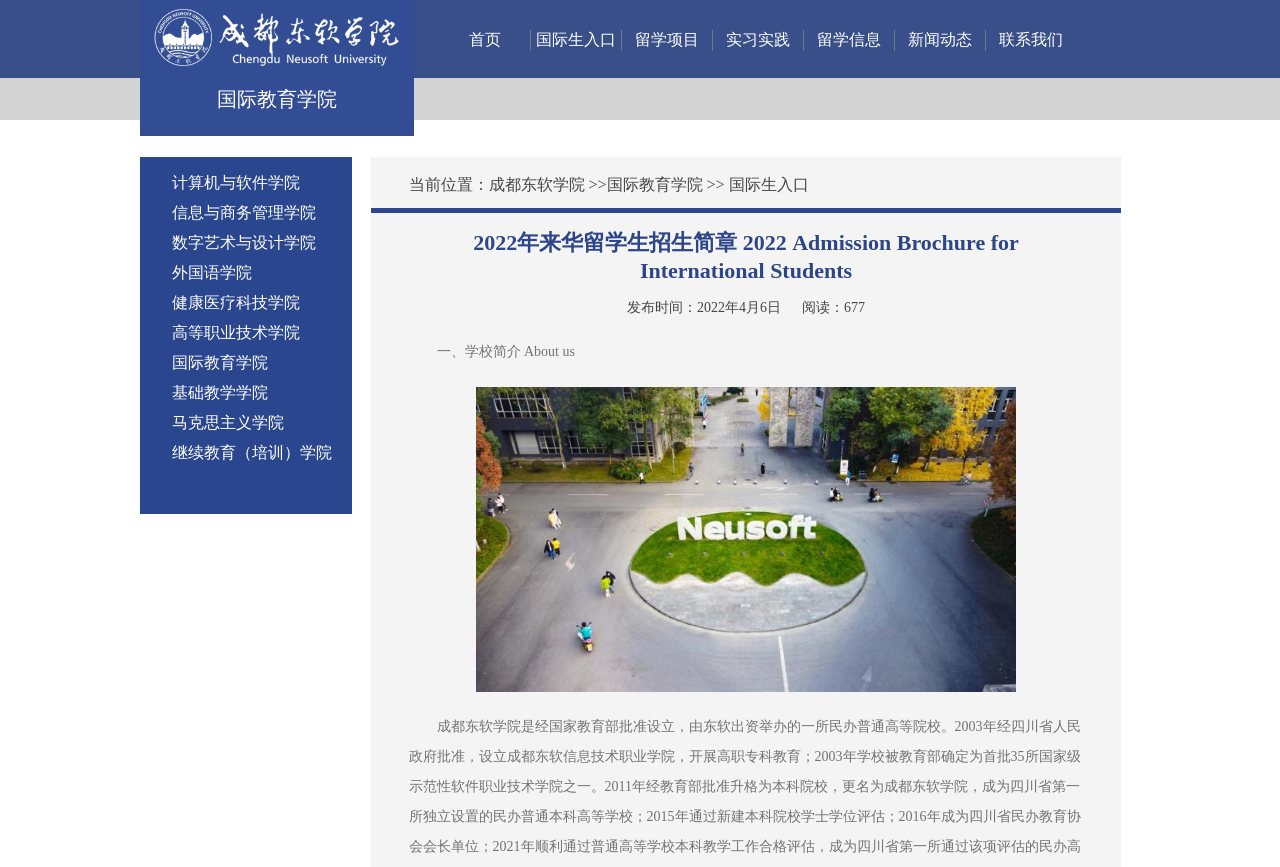What is the first section title of the brochure?
Answer with a single word or phrase, using the screenshot for reference.

一、学校简介 About us